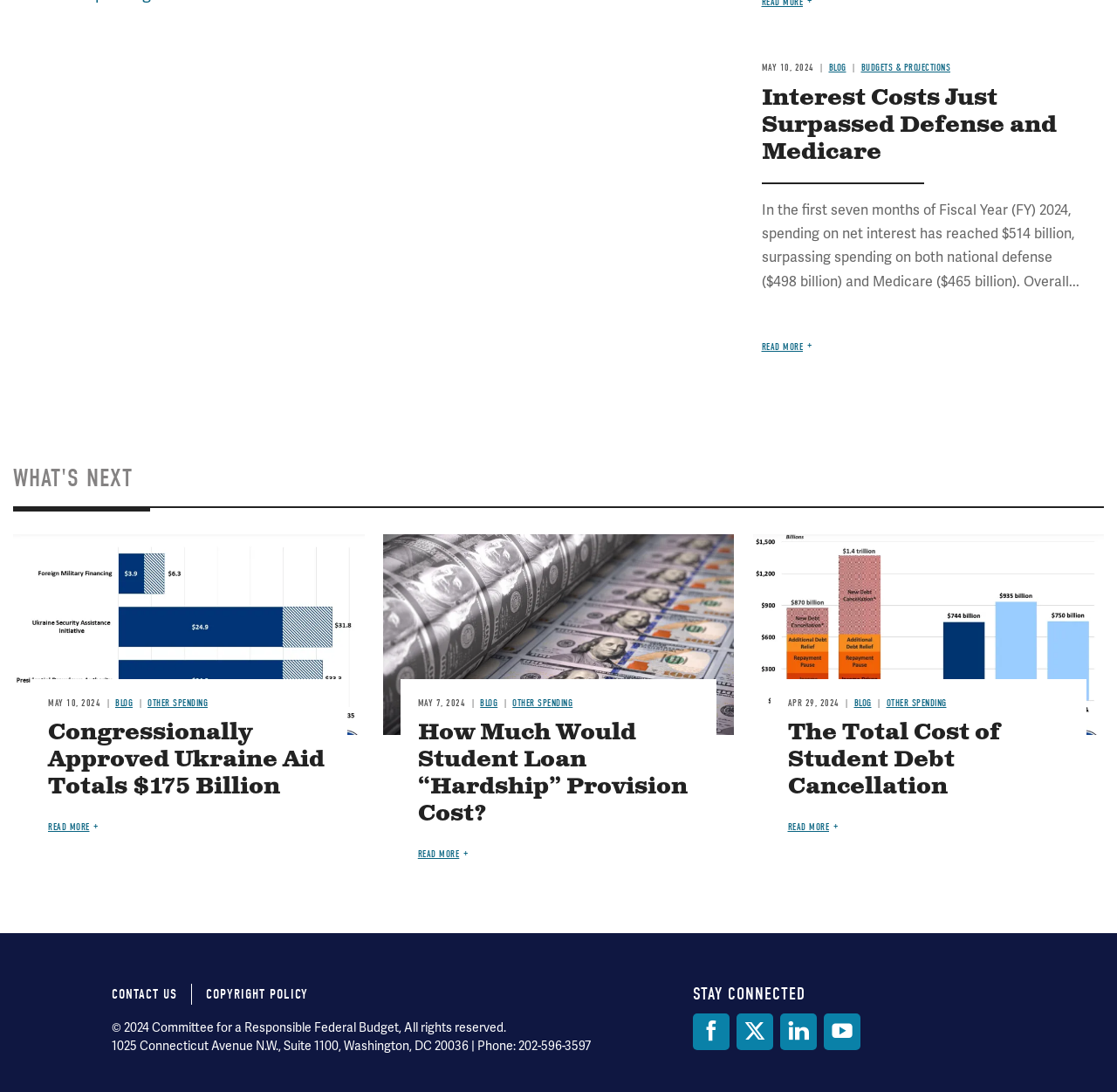Please identify the bounding box coordinates of the clickable element to fulfill the following instruction: "Read more about Interest Costs Just Surpassed Defense and Medicare". The coordinates should be four float numbers between 0 and 1, i.e., [left, top, right, bottom].

[0.682, 0.312, 0.727, 0.323]